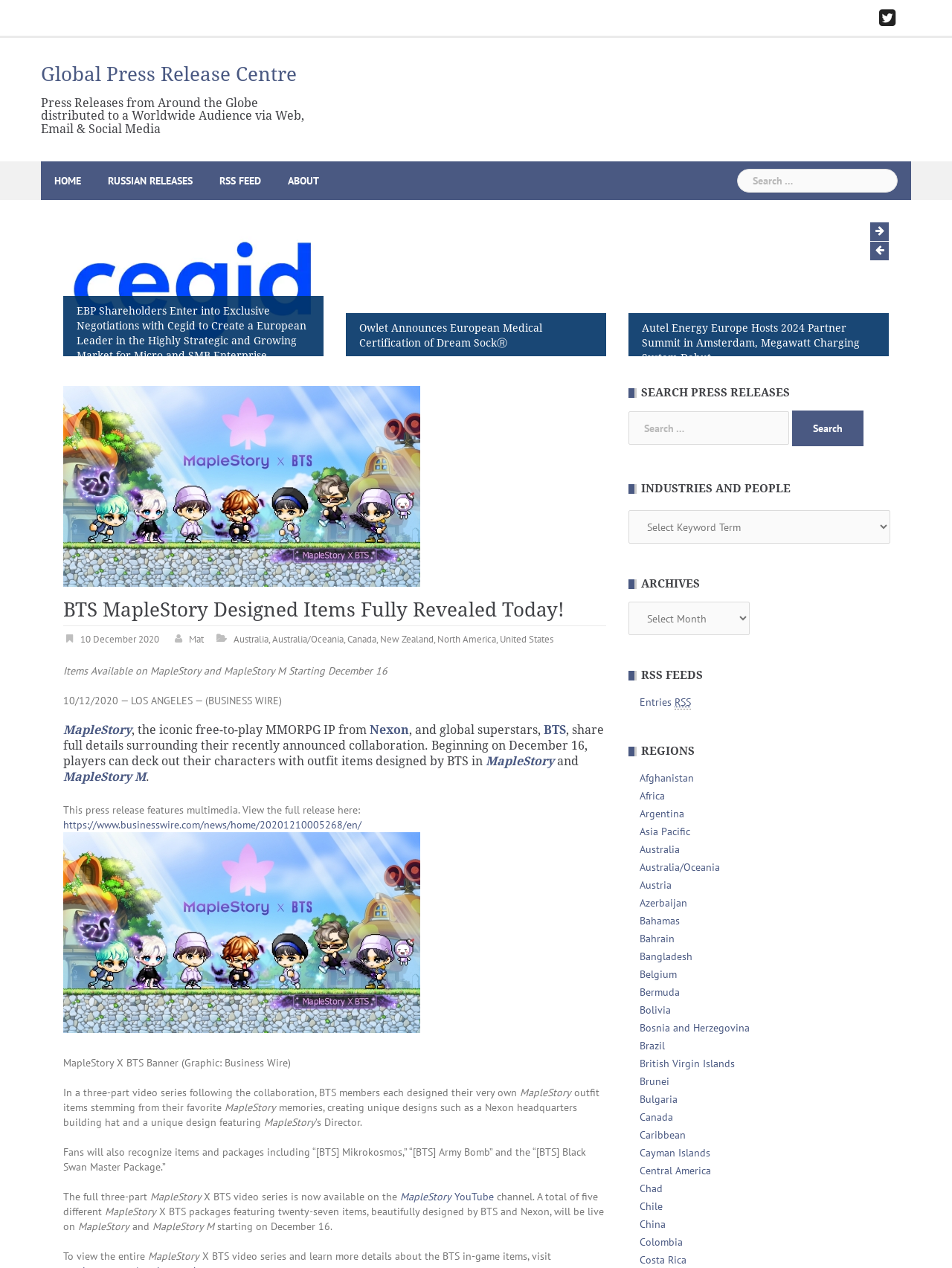Pinpoint the bounding box coordinates of the area that should be clicked to complete the following instruction: "Search for press releases". The coordinates must be given as four float numbers between 0 and 1, i.e., [left, top, right, bottom].

[0.774, 0.133, 0.945, 0.155]